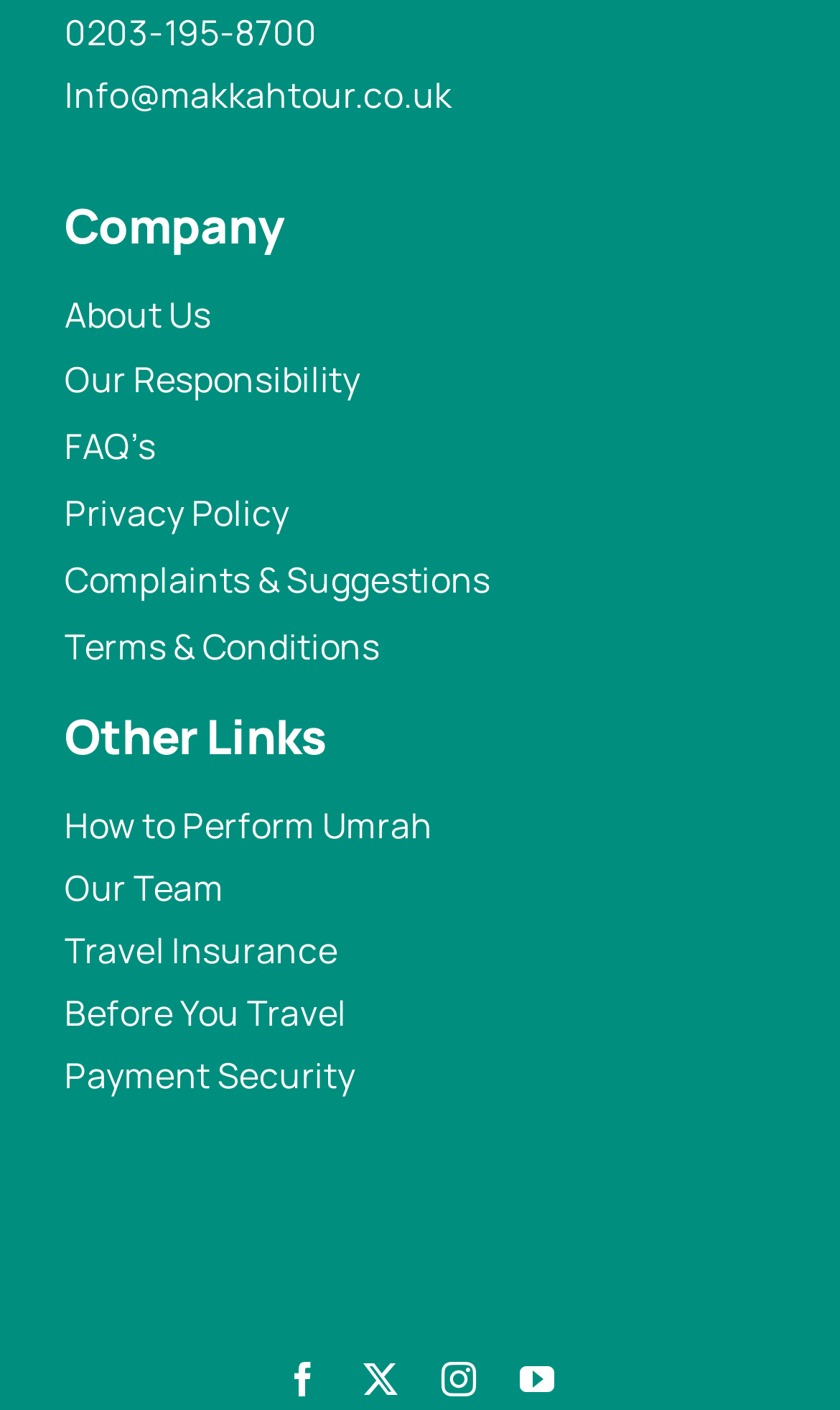How many social media links are at the bottom of the page?
Using the details shown in the screenshot, provide a comprehensive answer to the question.

I looked at the bottom of the page and found four social media links, which are 'facebook', 'twitter', 'instagram', and 'youtube'.